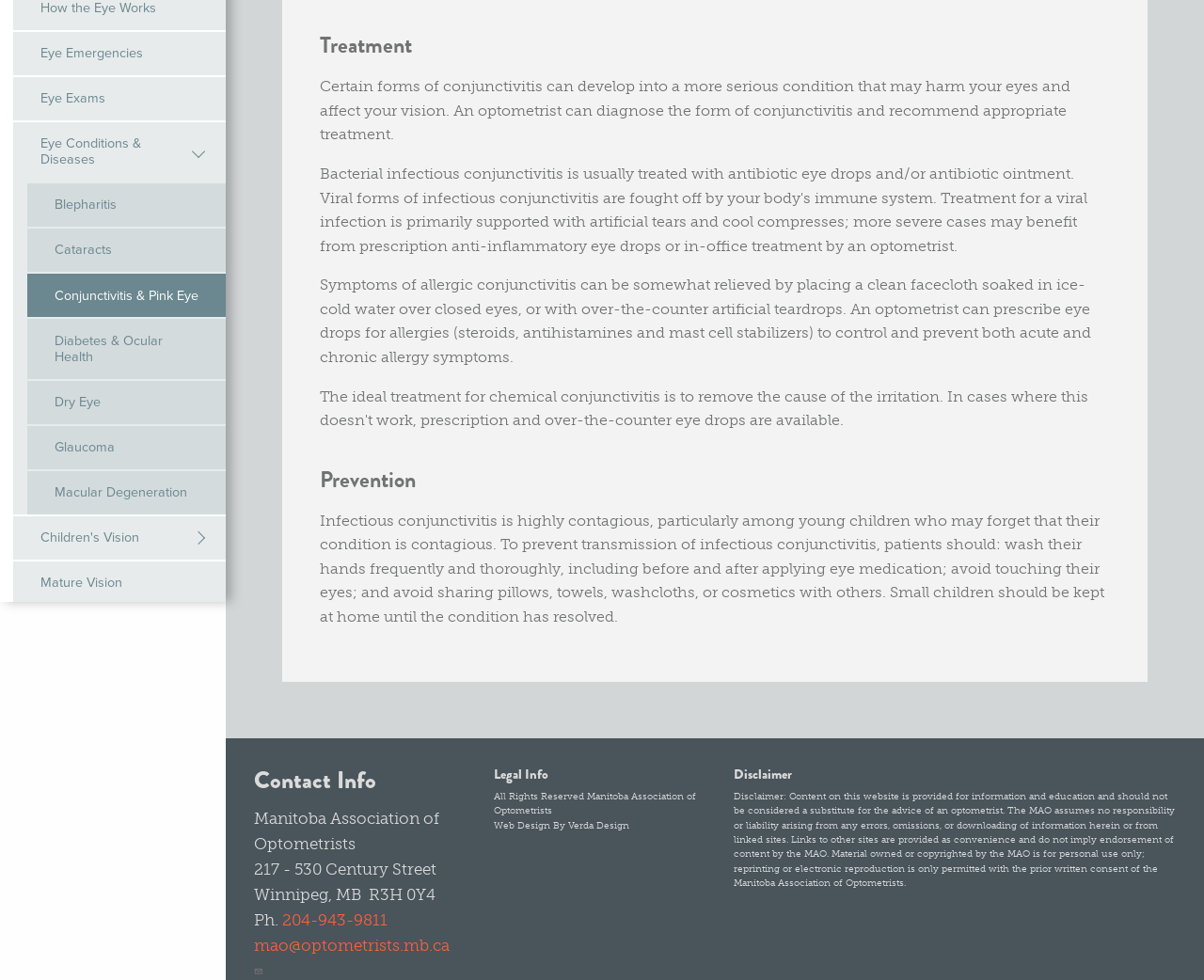Find the bounding box of the UI element described as follows: "Eye See...Eye Learn®".

[0.022, 0.34, 0.188, 0.384]